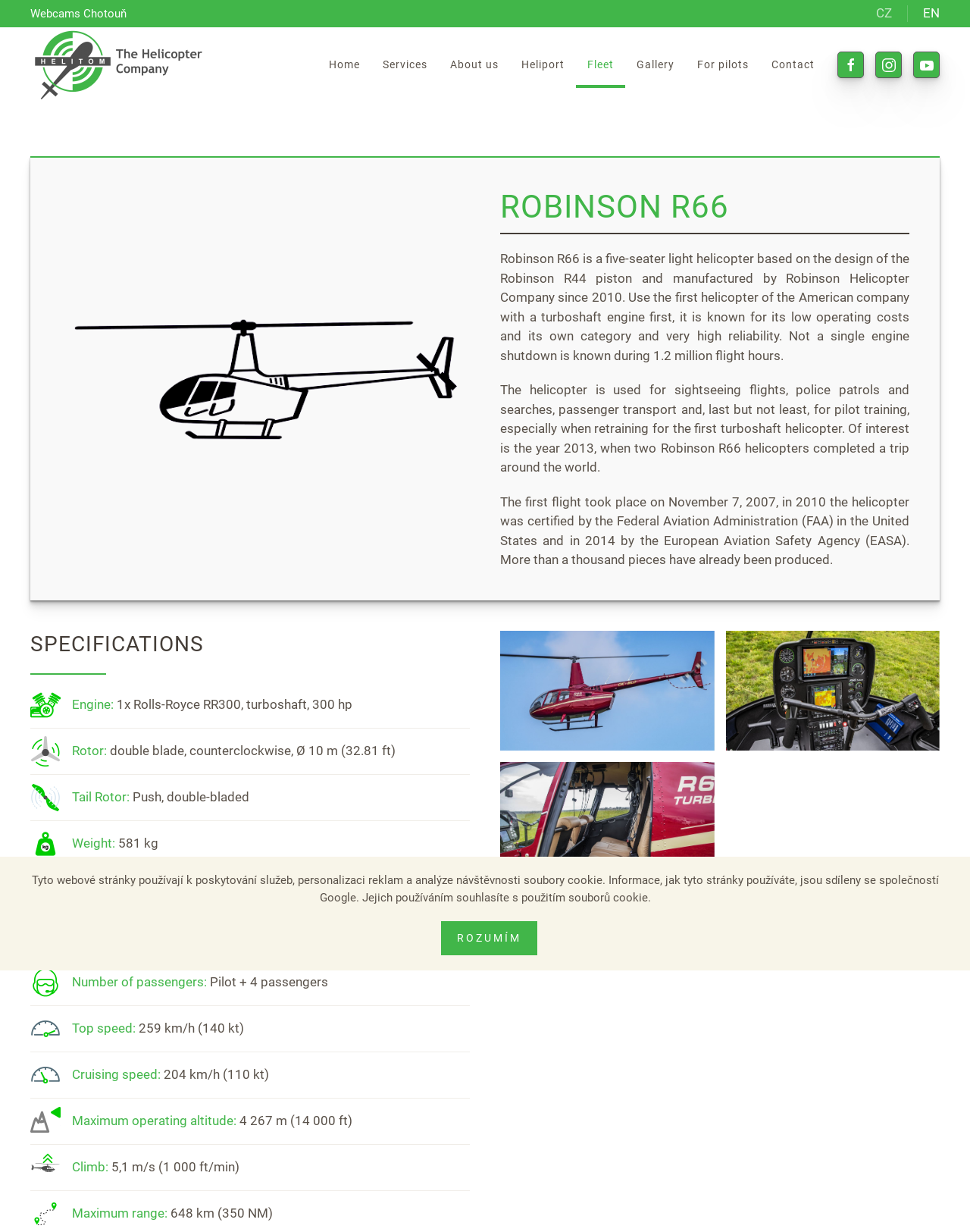Show the bounding box coordinates for the HTML element described as: "Webcams Chotouň".

[0.031, 0.005, 0.13, 0.016]